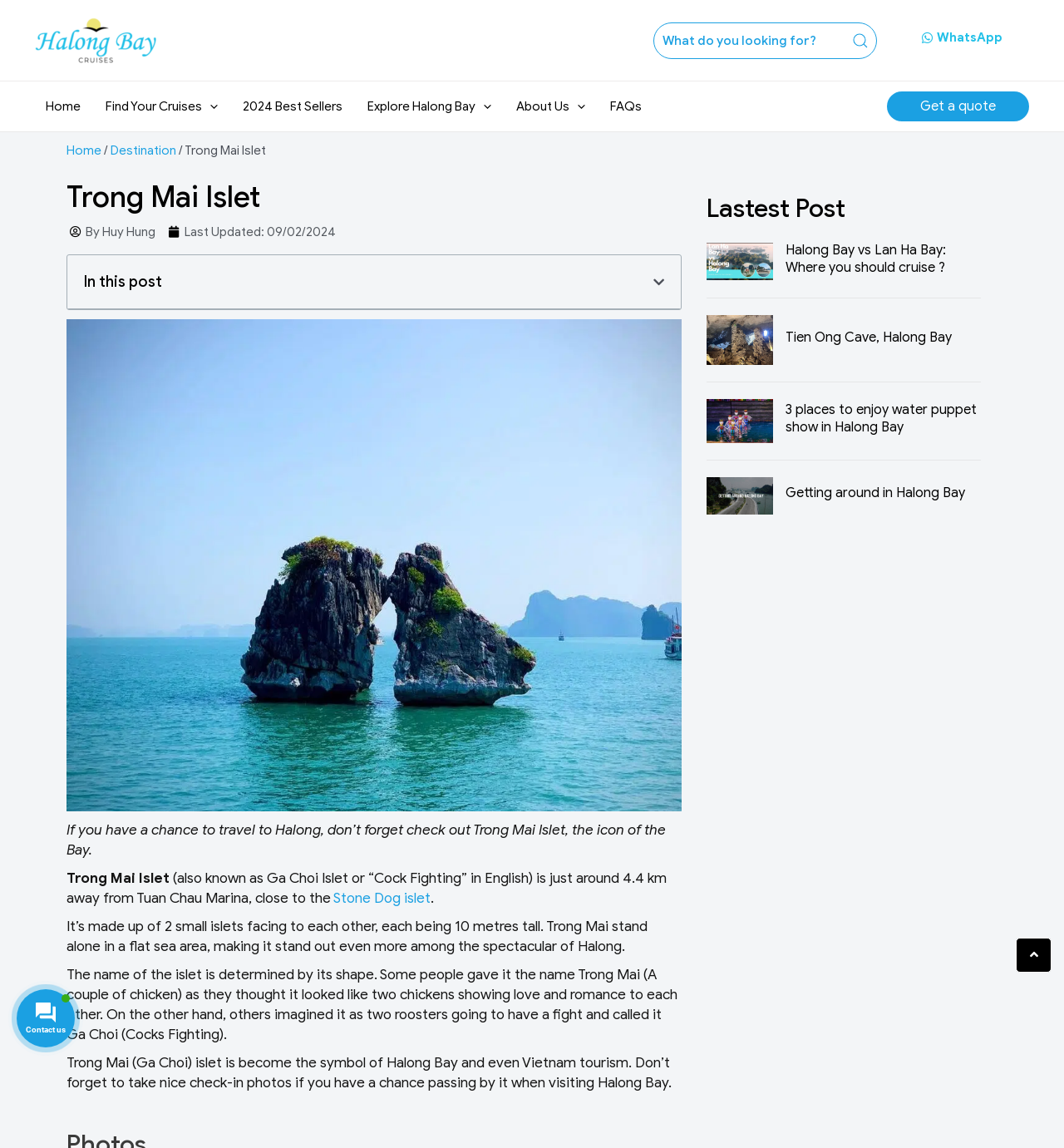Please find the bounding box coordinates of the section that needs to be clicked to achieve this instruction: "Explore Halong Bay".

[0.334, 0.071, 0.473, 0.114]